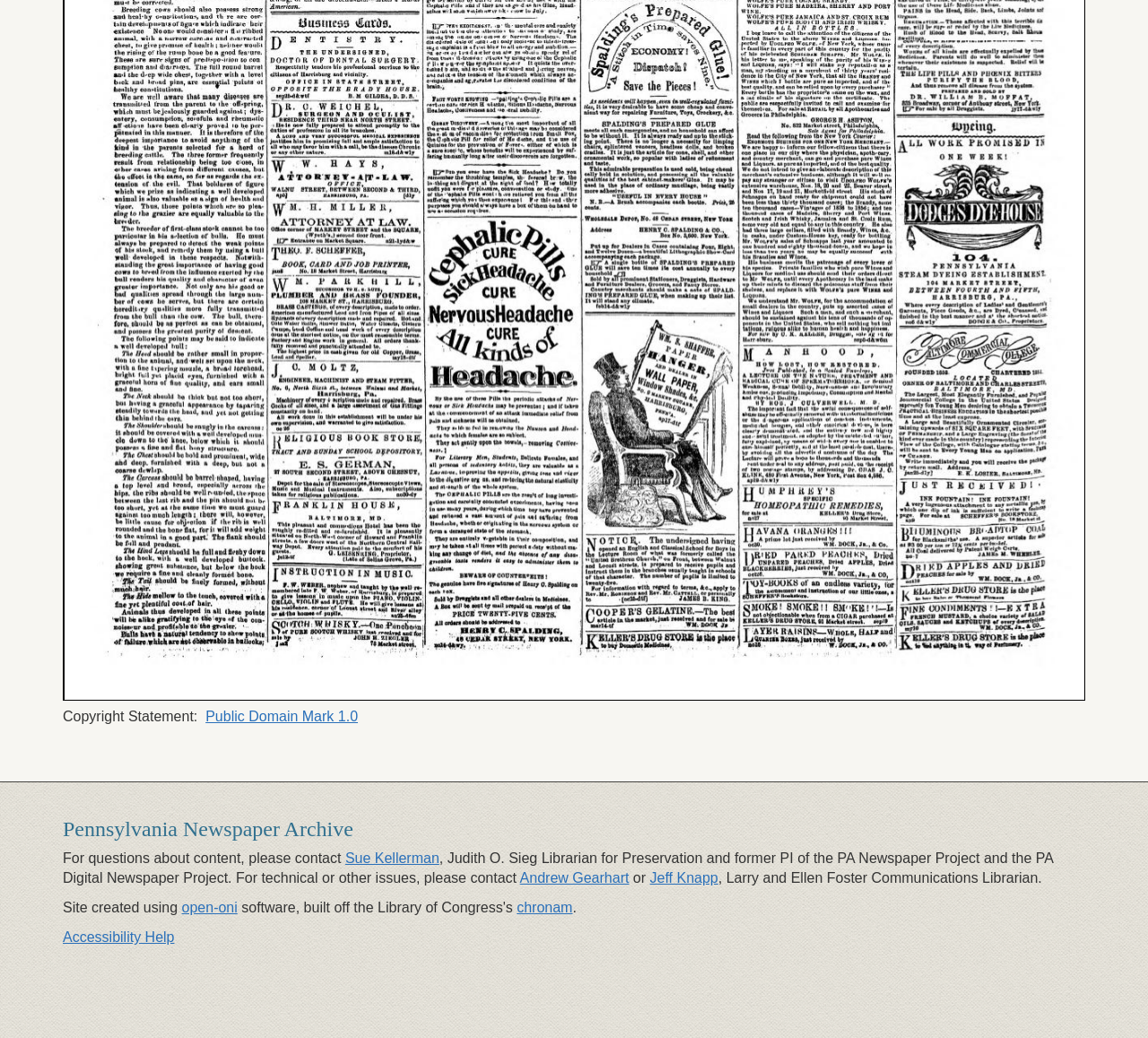Use the details in the image to answer the question thoroughly: 
How many contact persons are listed for technical issues?

I counted the number of links that are mentioned as contact persons for technical issues, which are Andrew Gearhart and Jeff Knapp.